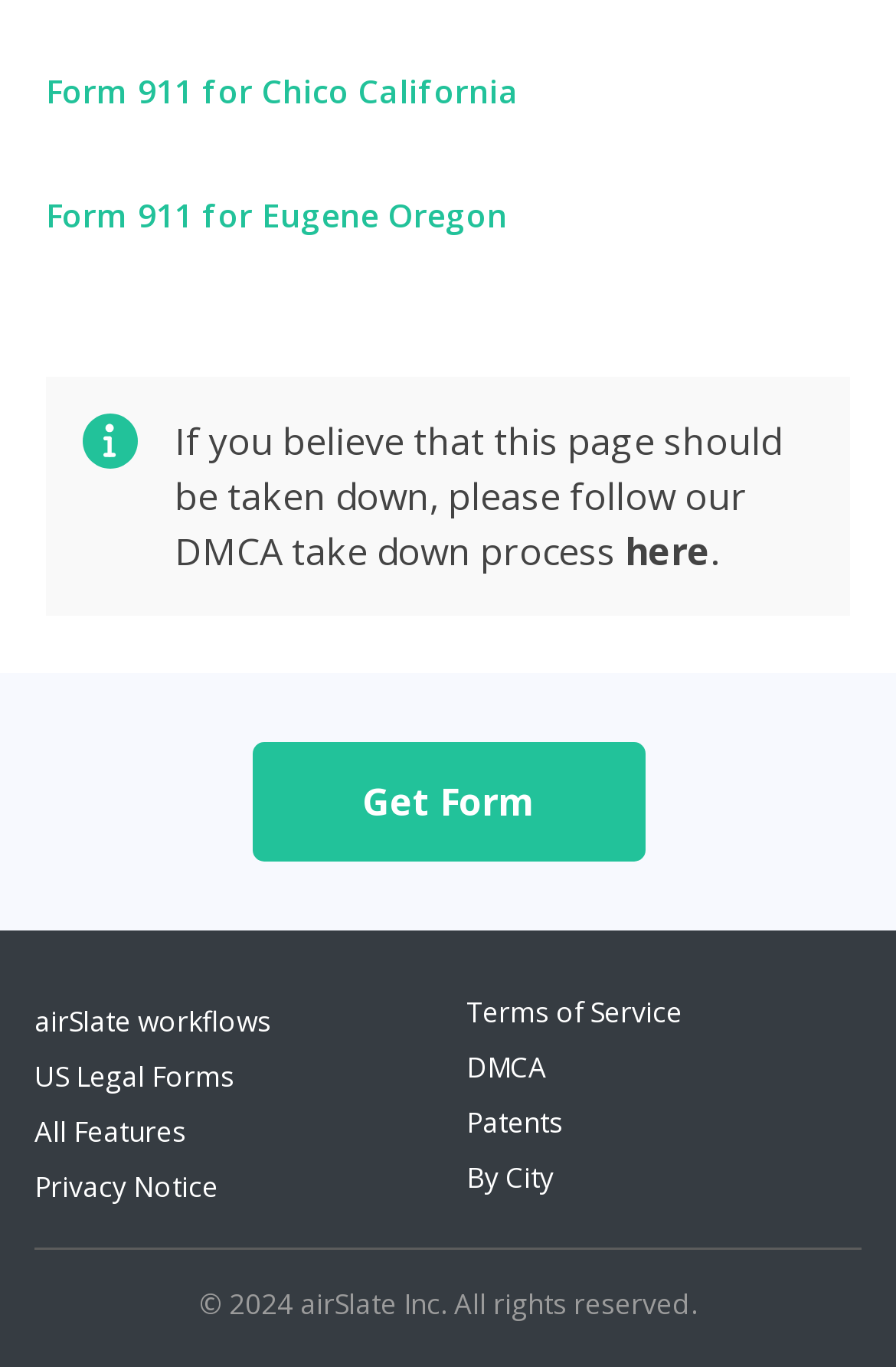Answer the question with a single word or phrase: 
How many links are there on the webpage?

15